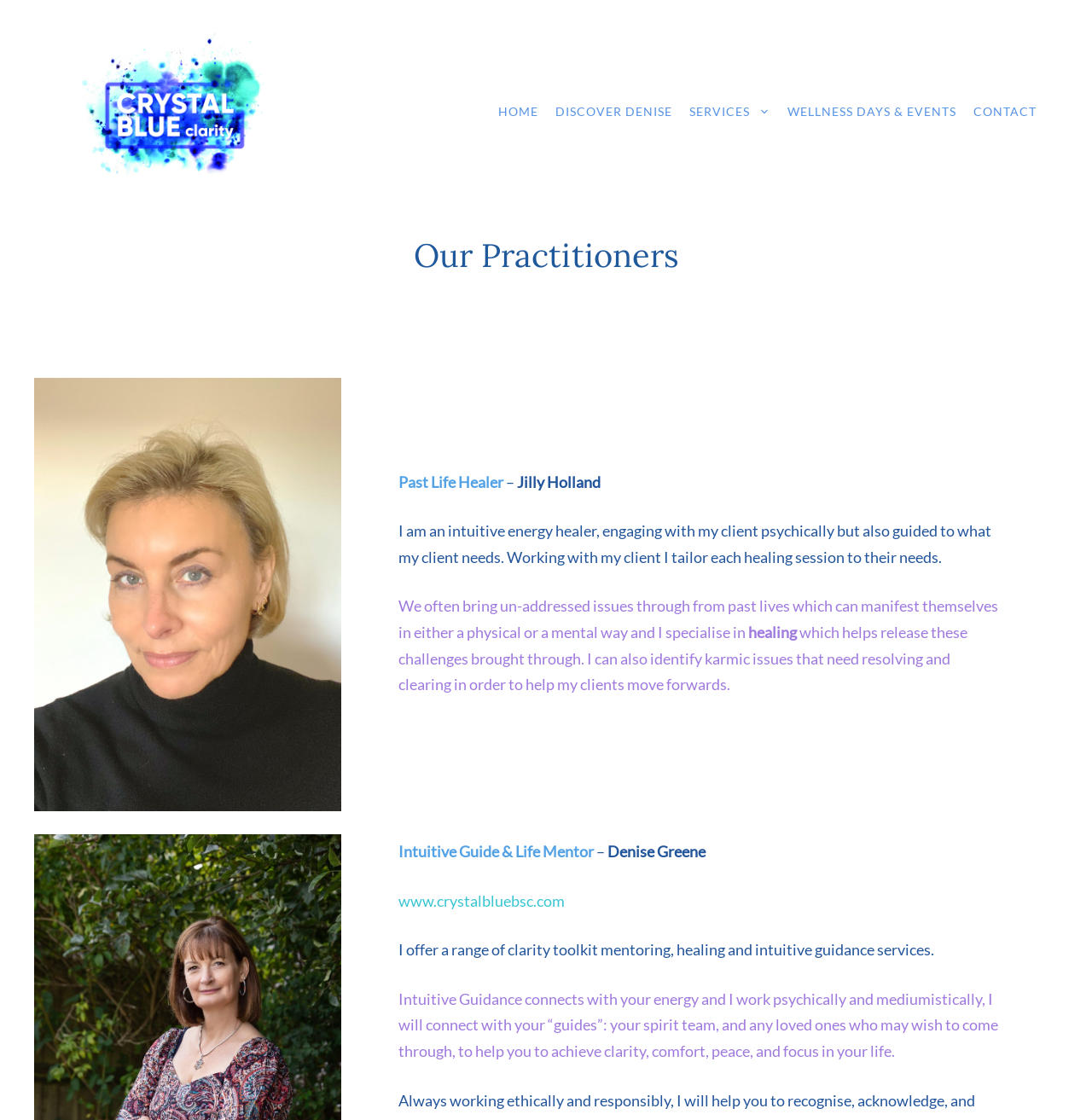Describe the webpage meticulously, covering all significant aspects.

The webpage is about Crystal Blue Clarity, a platform that offers guidance, mentoring, and healing services. At the top, there is a banner that spans the entire width of the page, containing a link to the website's homepage and a logo image. Below the banner, there is a navigation menu with five links: HOME, DISCOVER DENISE, SERVICES, WELLNESS DAYS & EVENTS, and CONTACT.

The main content of the page is divided into sections, each featuring a practitioner. The first section has a heading "Our Practitioners" and features a figure on the left side. The practitioner, Jilly Holland, is introduced as a Past Life Healer, and her description is provided in a block of text. The text explains her approach to healing, which involves tailoring each session to the client's needs.

Below Jilly's description, there is another section featuring Denise Greene, an Intuitive Guide & Life Mentor. Her description is also provided in a block of text, which explains her services, including clarity toolkit mentoring, healing, and intuitive guidance.

Throughout the page, there are no images other than the logo in the banner. The layout is clean, with ample whitespace between sections, making it easy to read and navigate.